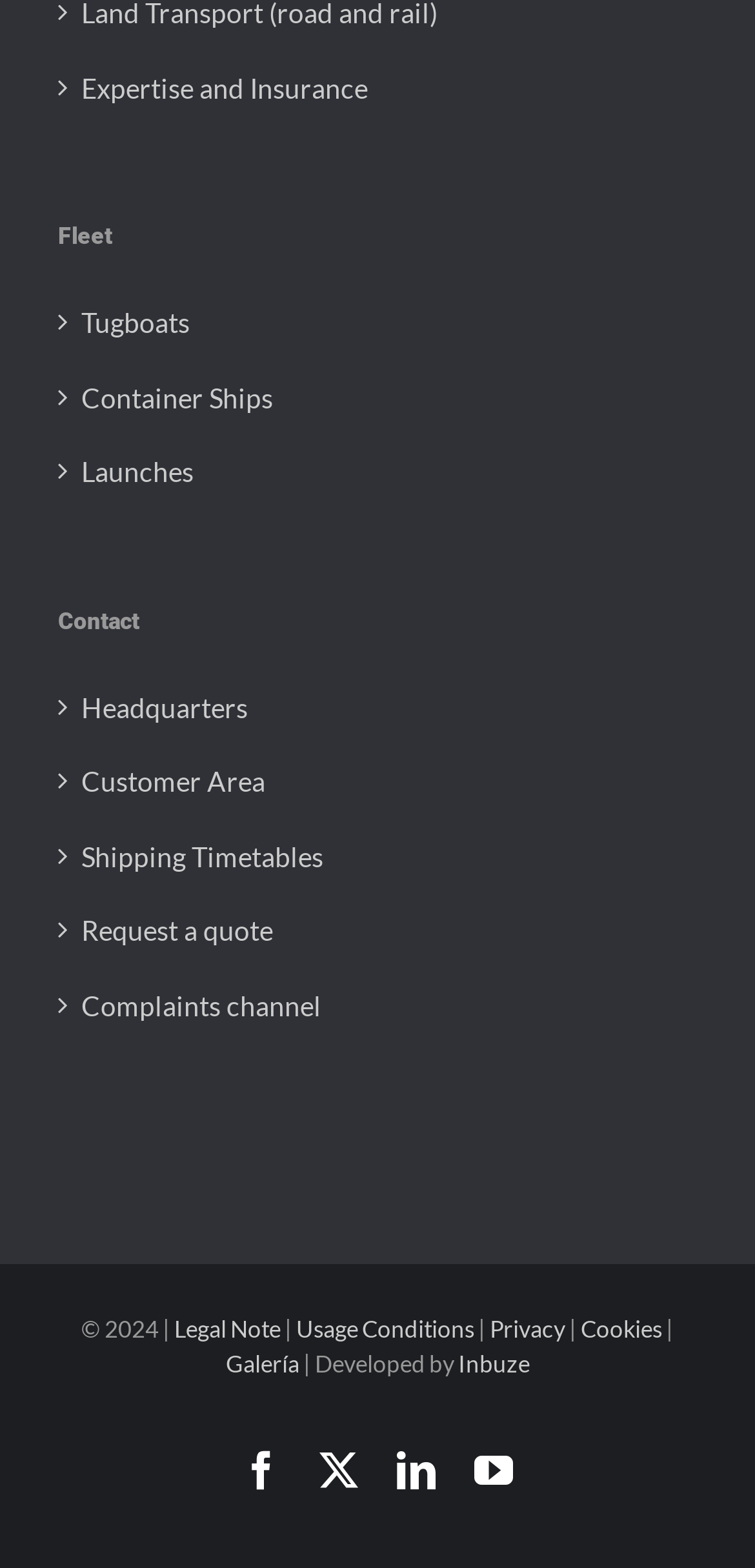Provide the bounding box coordinates of the section that needs to be clicked to accomplish the following instruction: "View Fleet information."

[0.077, 0.143, 0.923, 0.161]